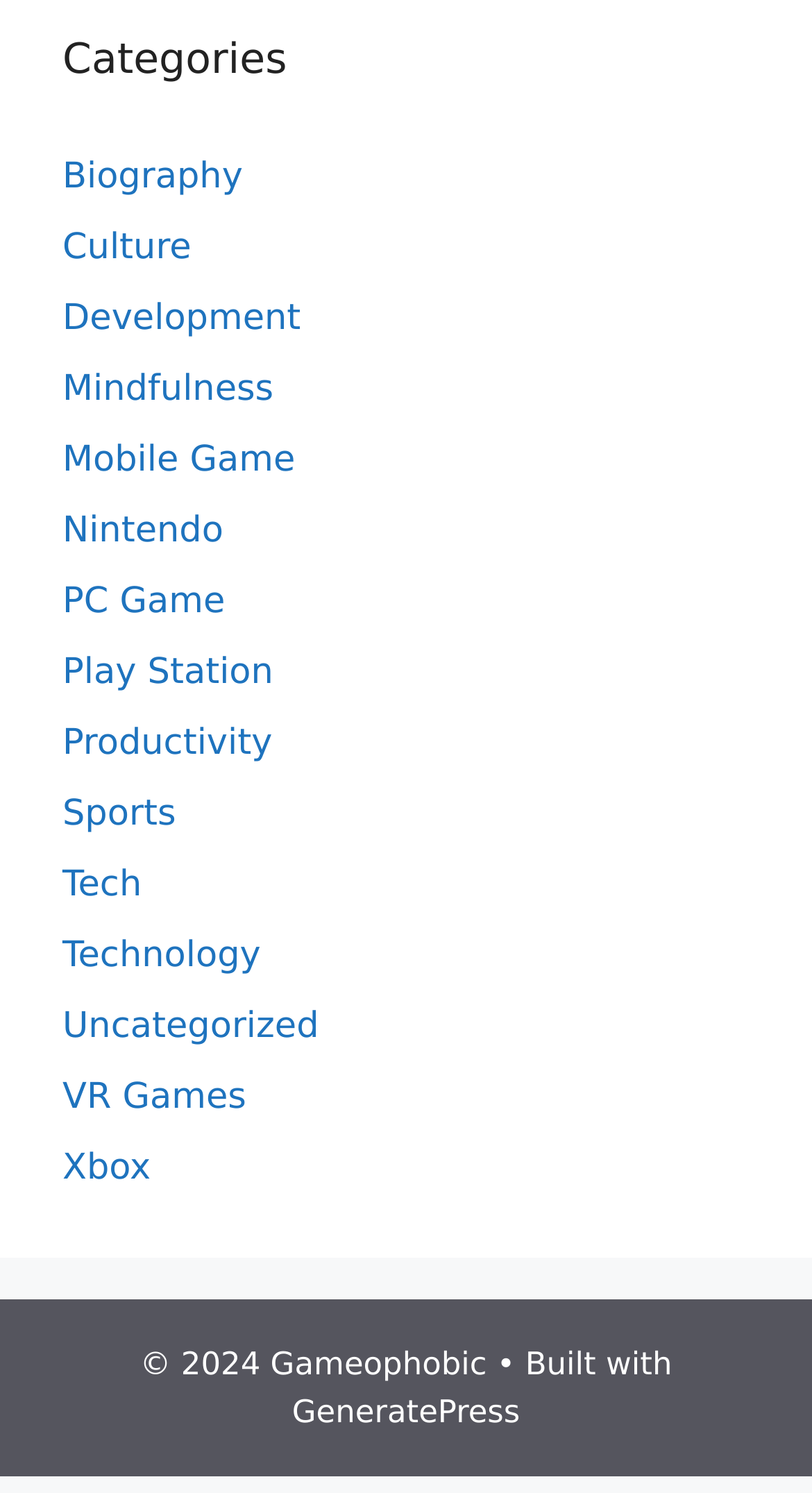Please determine the bounding box coordinates for the element that should be clicked to follow these instructions: "Learn more about 'GeneratePress'".

[0.36, 0.933, 0.64, 0.958]